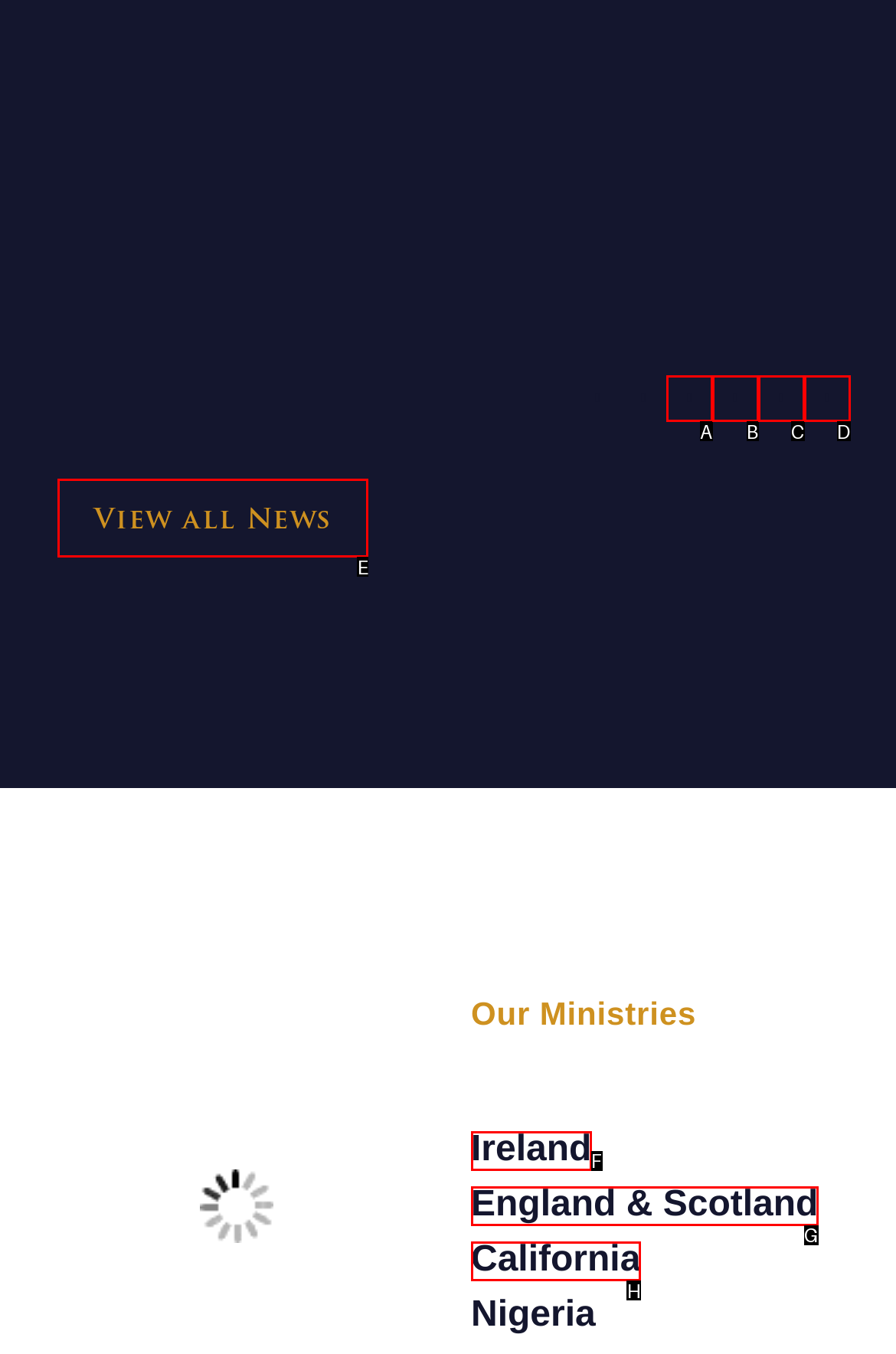Determine which HTML element to click to execute the following task: Learn about California Answer with the letter of the selected option.

H